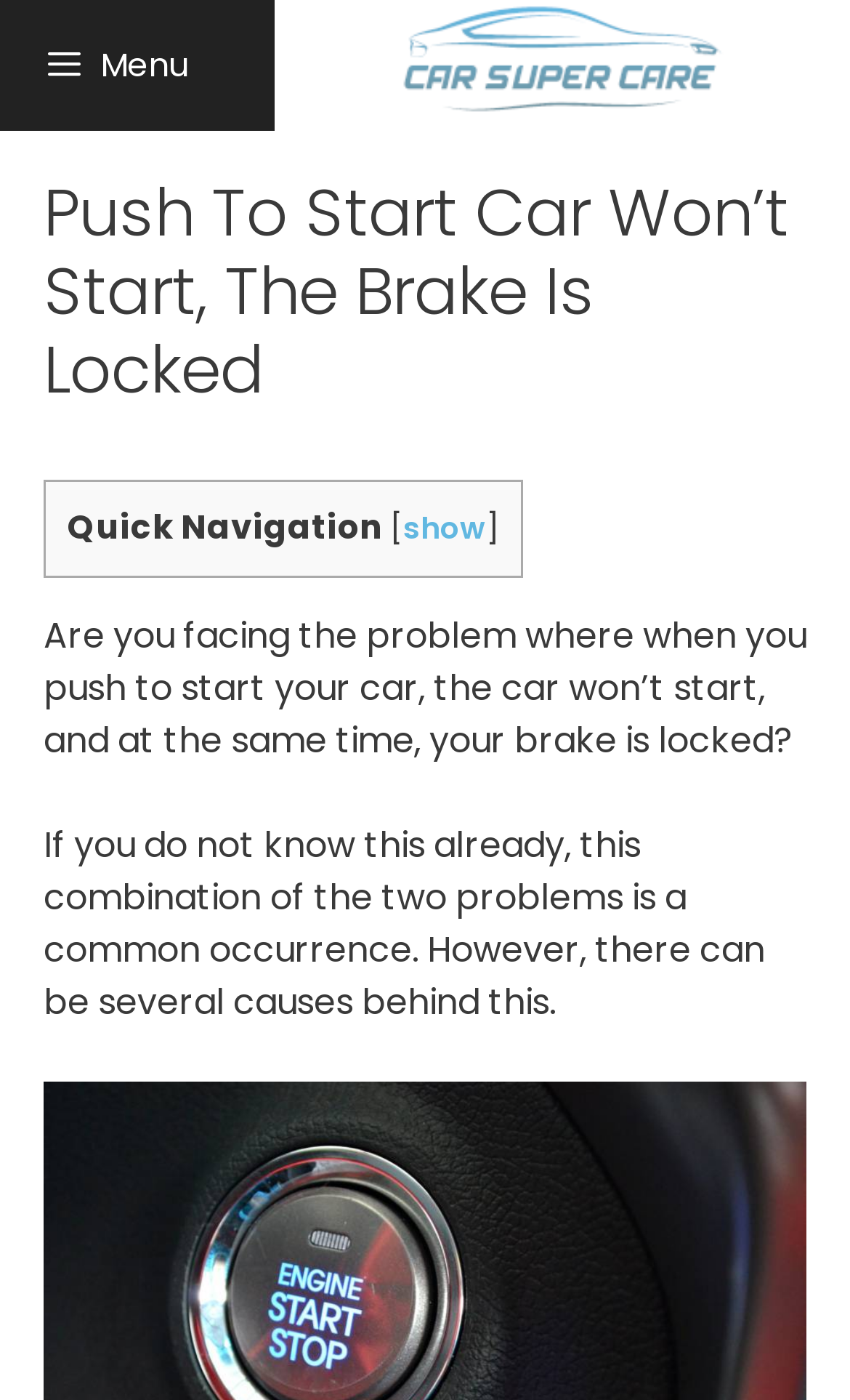Determine the bounding box coordinates for the UI element matching this description: "show".

[0.474, 0.363, 0.572, 0.393]